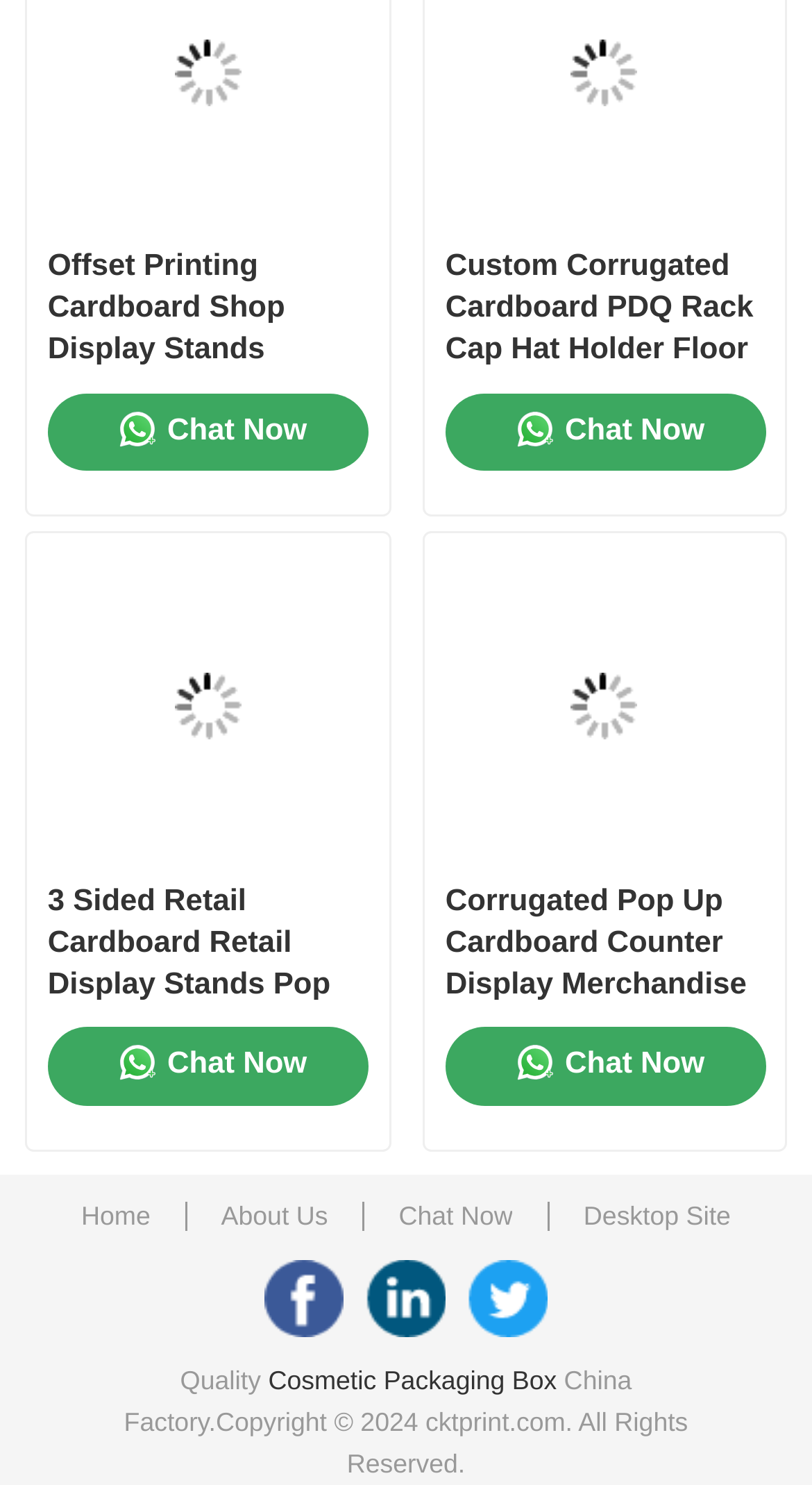Identify the bounding box coordinates of the element that should be clicked to fulfill this task: "Chat with the customer support". The coordinates should be provided as four float numbers between 0 and 1, i.e., [left, top, right, bottom].

[0.059, 0.264, 0.453, 0.317]